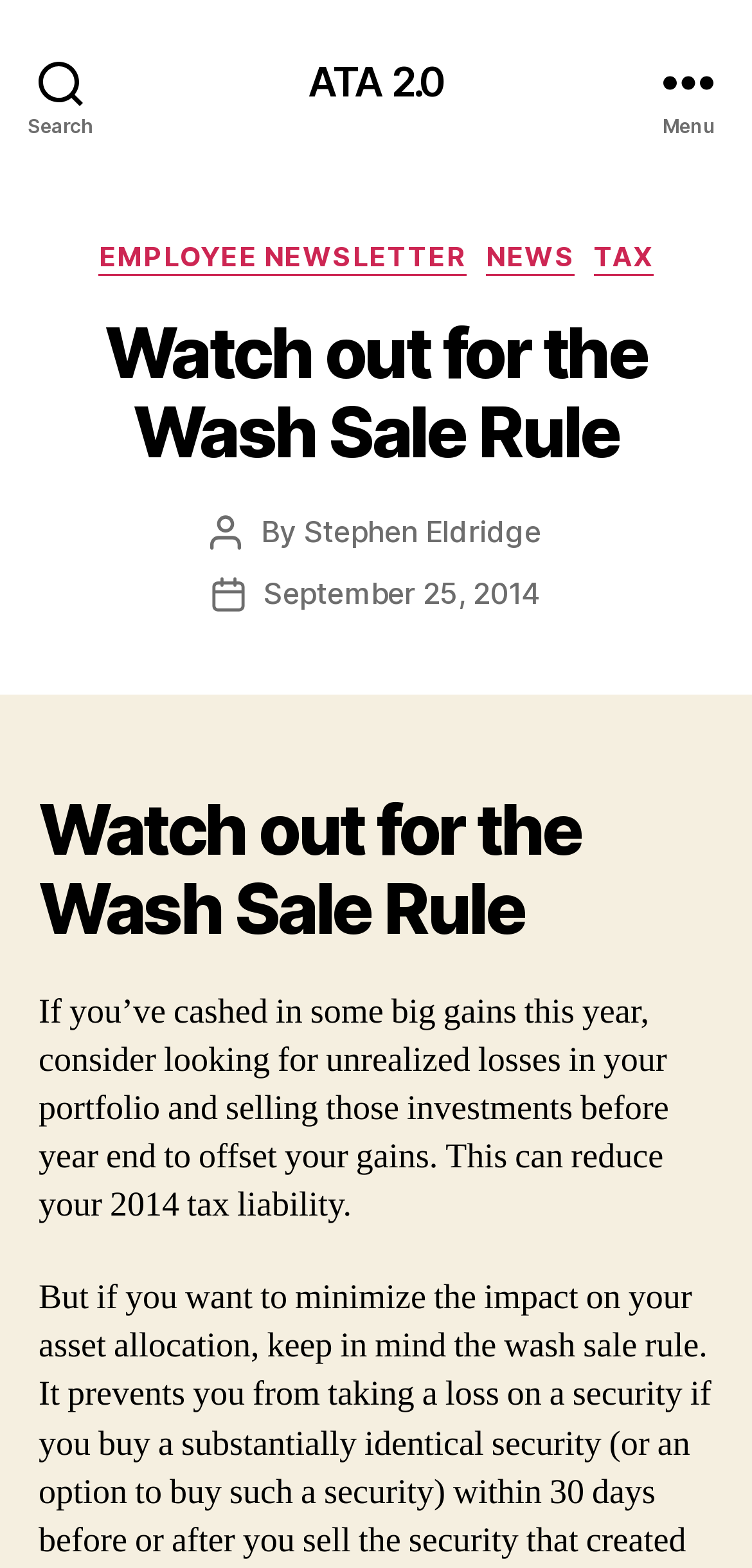Elaborate on the different components and information displayed on the webpage.

The webpage is about a financial article titled "Watch out for the Wash Sale Rule - ATA 2.0". At the top left, there is a search button. Next to it, on the top center, is a link to "ATA 2.0". On the top right, there is a menu button. 

When the menu button is expanded, a header section appears below it, taking up the full width of the page. This section contains several links to categories, including "EMPLOYEE NEWSLETTER", "NEWS", and "TAX". Below the links, there is a heading that repeats the title of the article. 

Underneath the header section, there is a section that displays information about the author of the post, including the text "Post author" and "By", followed by a link to the author's name, "Stephen Eldridge". Next to this section, there is another section that displays the post date, "September 25, 2014". 

The main content of the article starts below these sections, with a heading that again repeats the title of the article. The article begins with a paragraph of text that discusses the importance of considering unrealized losses in one's portfolio to offset gains and reduce tax liability.